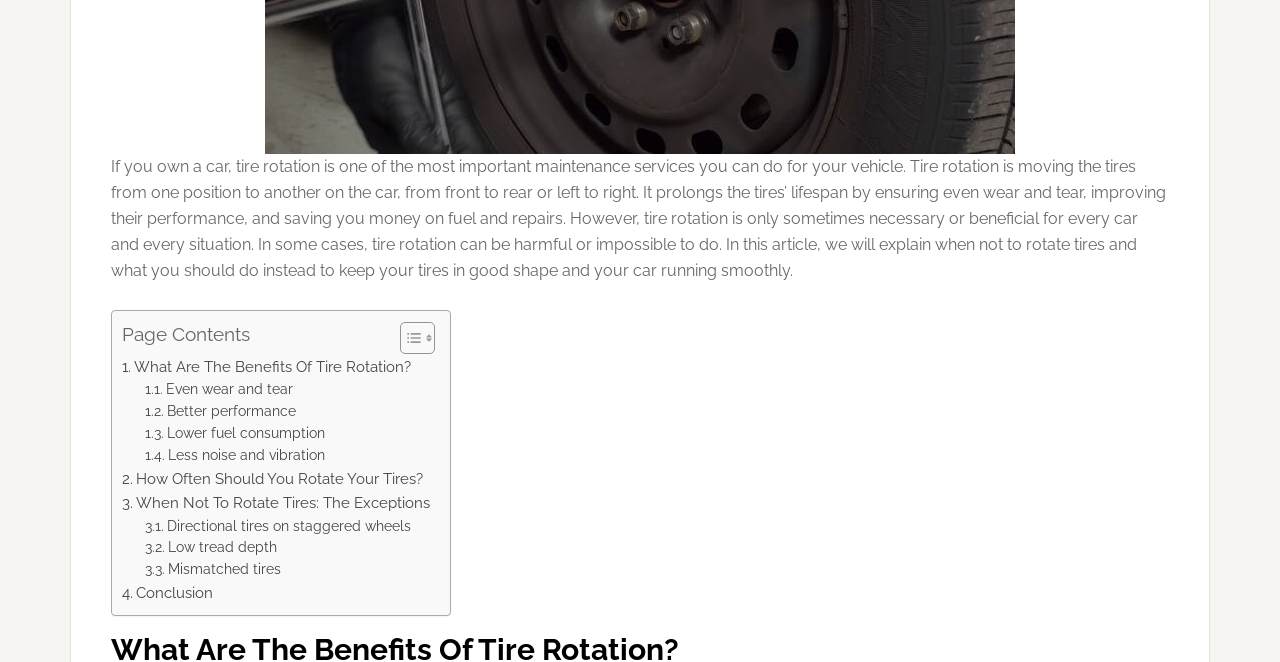Locate the bounding box of the user interface element based on this description: "Less noise and vibration".

[0.113, 0.672, 0.254, 0.705]